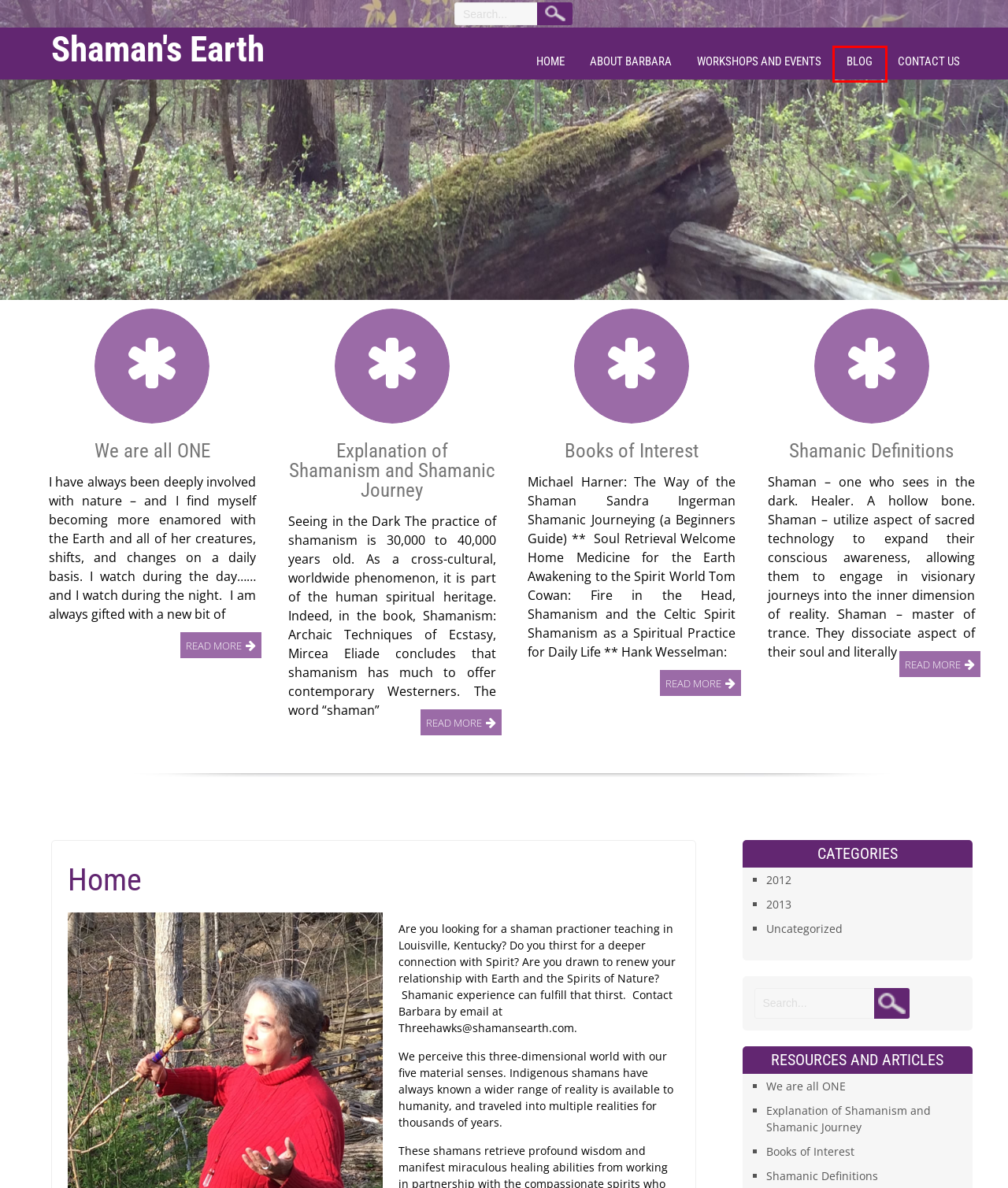Look at the screenshot of a webpage, where a red bounding box highlights an element. Select the best description that matches the new webpage after clicking the highlighted element. Here are the candidates:
A. Shamanic Definitions – Shaman's Earth
B. About Barbara – Shaman's Earth
C. Shamanic Resources – Shaman's Earth
D. Uncategorized – Shaman's Earth
E. Workshops and Events – Shaman's Earth
F. Contact Us – Shaman's Earth
G. Books of Interest – Shaman's Earth
H. We are all ONE – Shaman's Earth

C